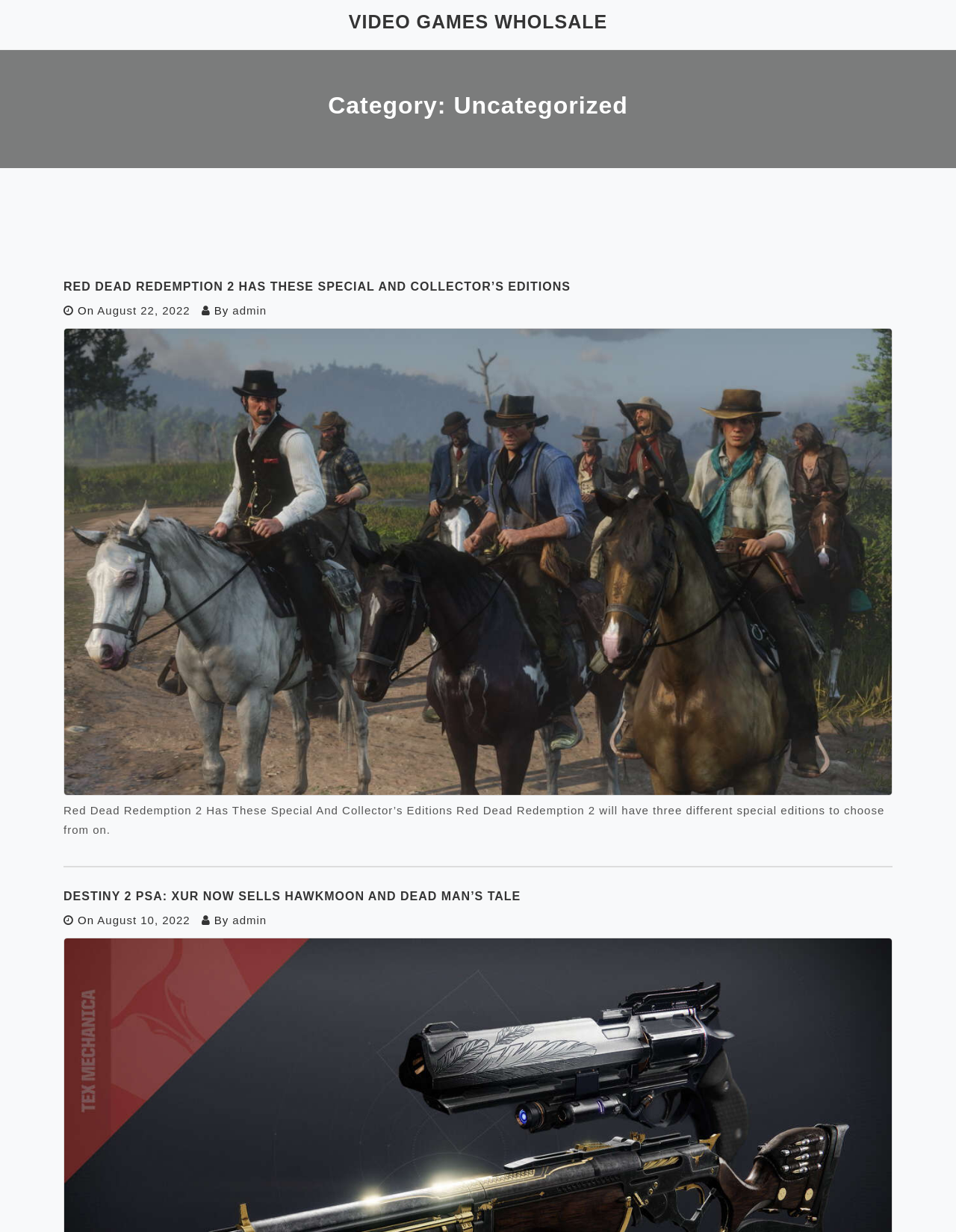Please give a succinct answer to the question in one word or phrase:
What is the title of the second article?

DESTINY 2 PSA: XUR NOW SELLS HAWKMOON AND DEAD MAN’S TALE